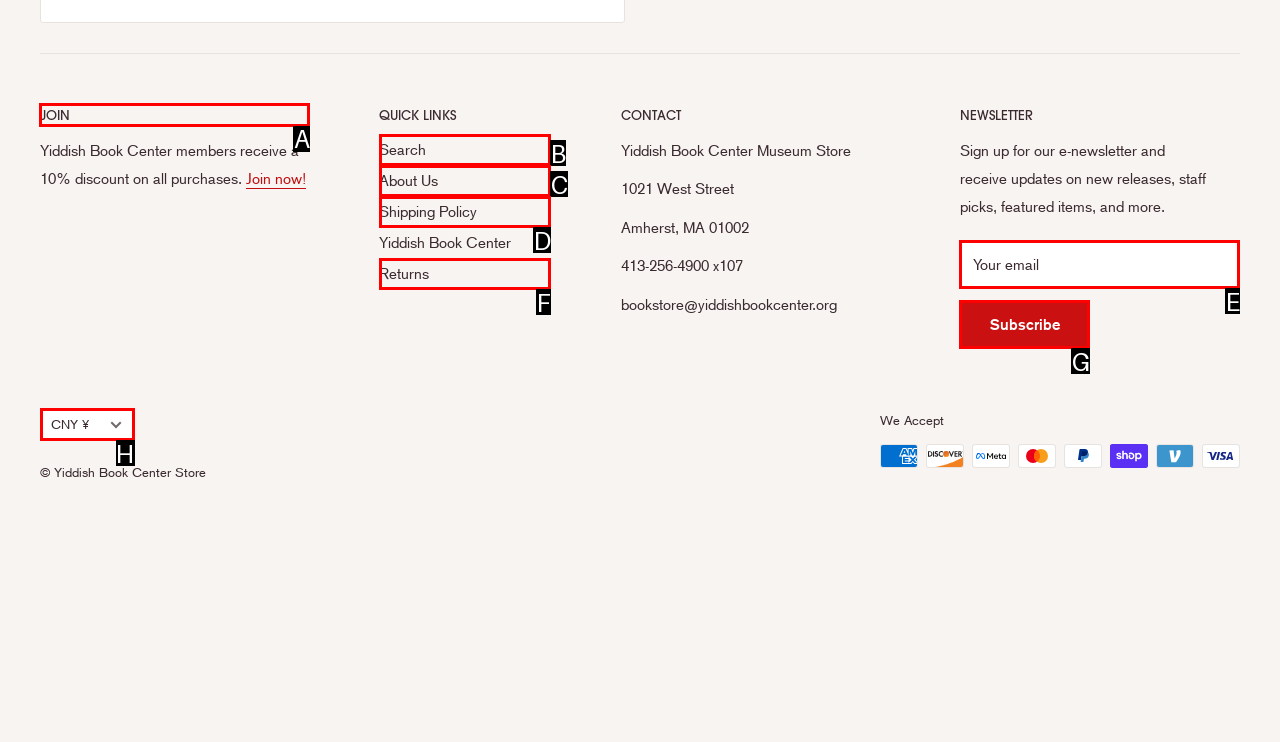Tell me which one HTML element I should click to complete the following task: Click the JOIN button Answer with the option's letter from the given choices directly.

A